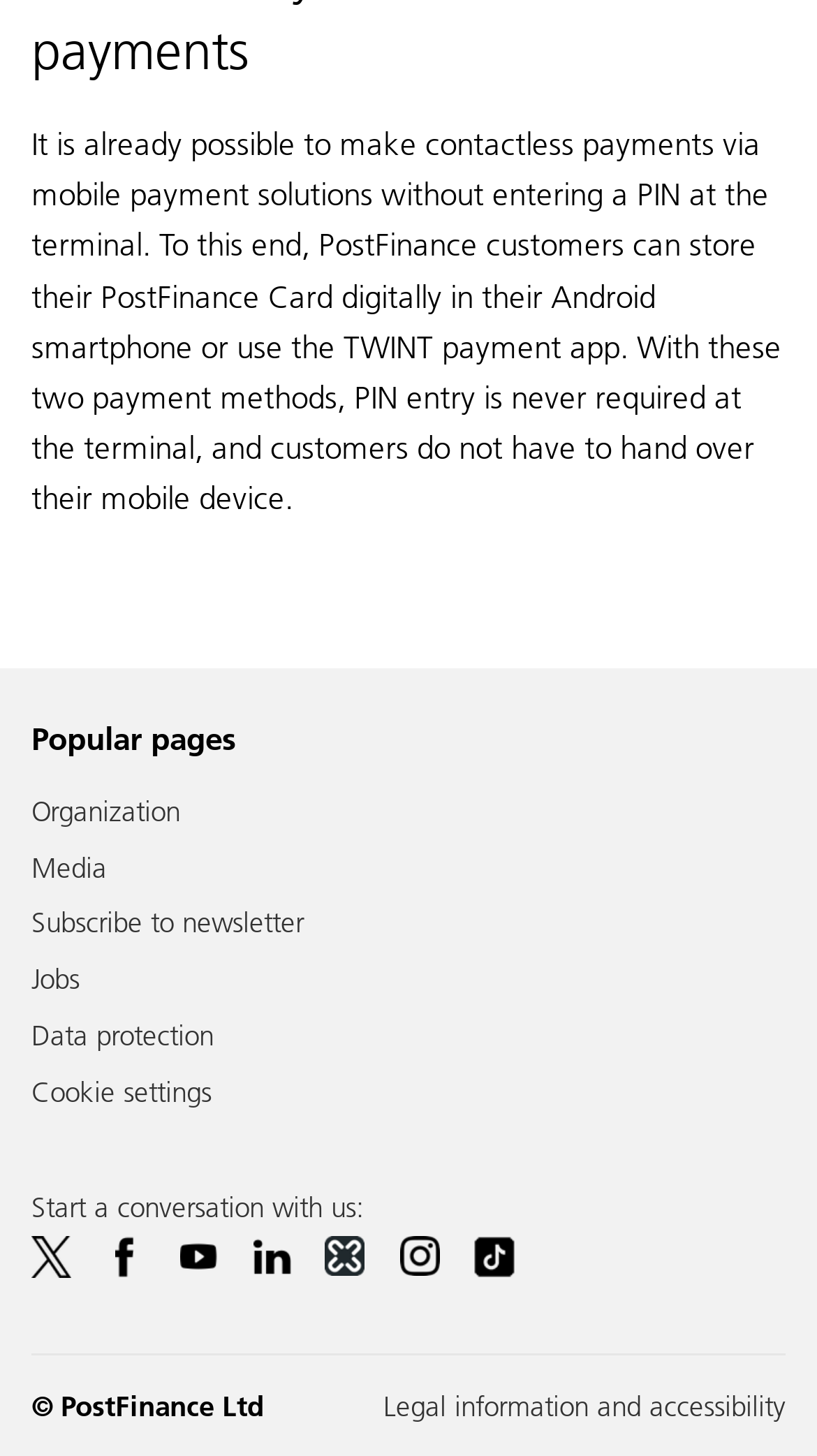Identify and provide the bounding box for the element described by: "Subscribe to newsletter".

[0.038, 0.622, 0.372, 0.645]